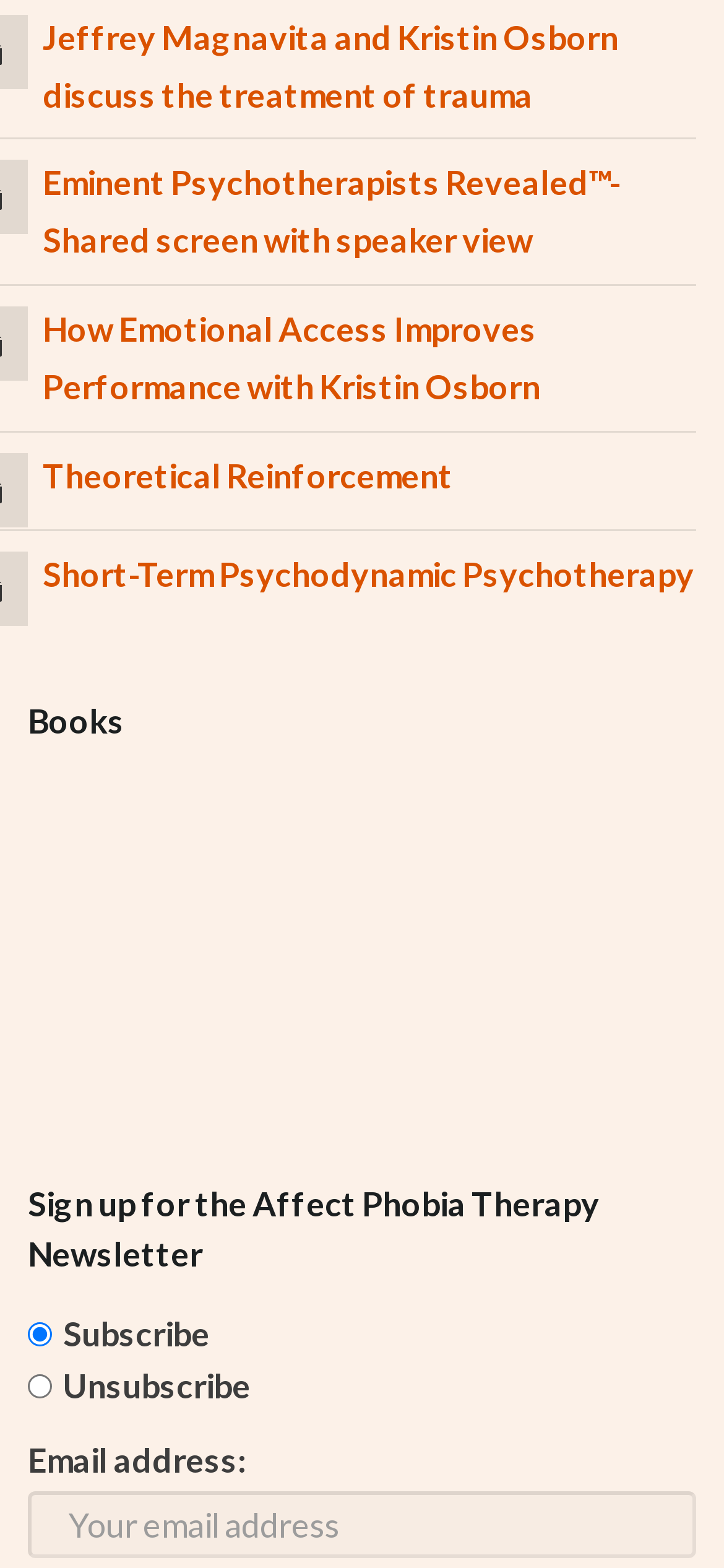Please identify the bounding box coordinates of the region to click in order to complete the task: "Click the link to discuss the treatment of trauma". The coordinates must be four float numbers between 0 and 1, specified as [left, top, right, bottom].

[0.059, 0.01, 0.854, 0.073]